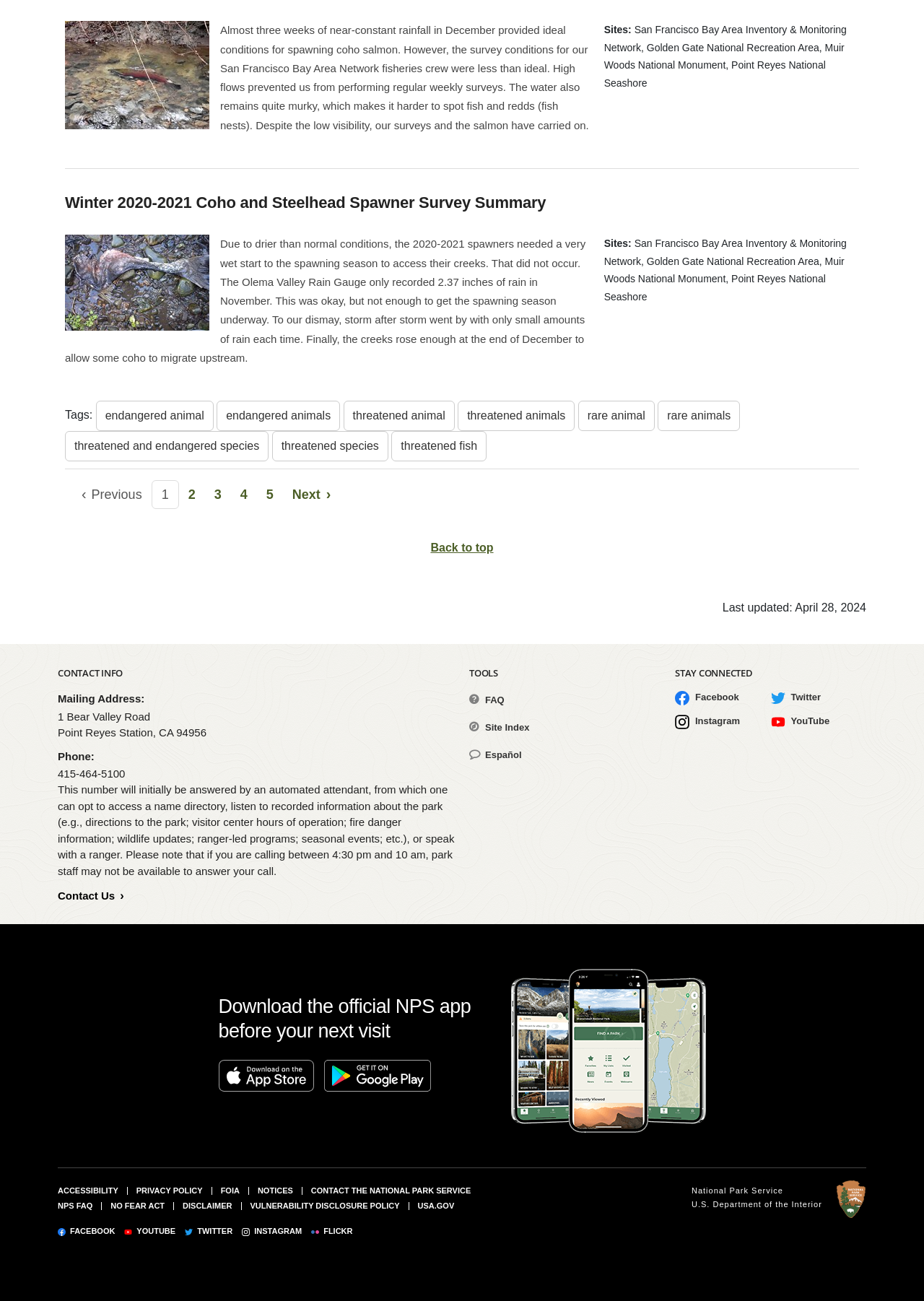Identify the bounding box coordinates of the area you need to click to perform the following instruction: "Click on the 'Back to top' link".

[0.46, 0.408, 0.54, 0.435]